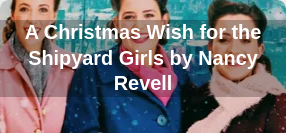How many women are featured in the image?
Based on the screenshot, respond with a single word or phrase.

Three